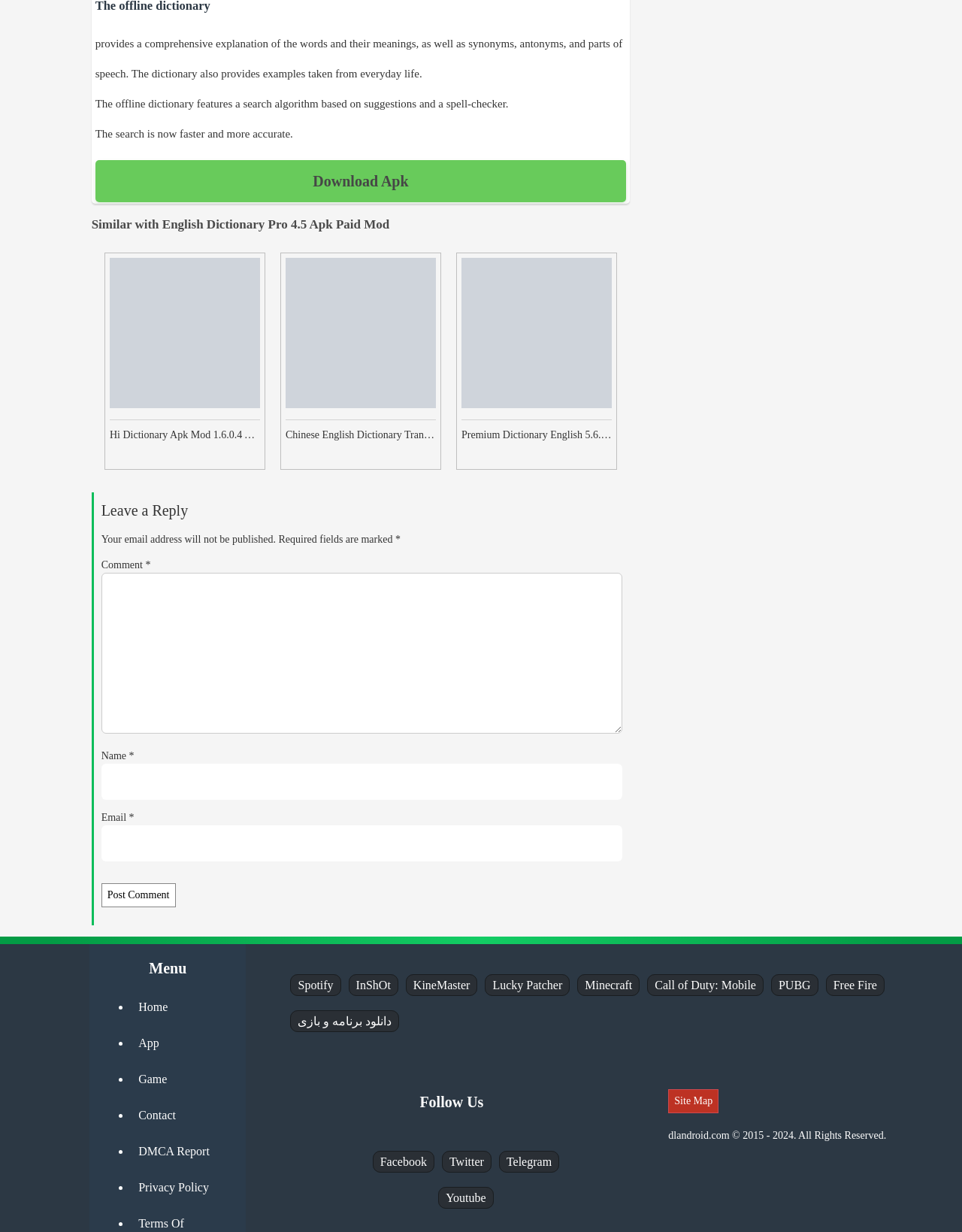Carefully examine the image and provide an in-depth answer to the question: What is the main function of the offline dictionary?

Based on the StaticText element with OCR text 'The offline dictionary features a search algorithm based on suggestions and a spell-checker.', we can infer that the main function of the offline dictionary is to provide a search algorithm and a spell-checker.